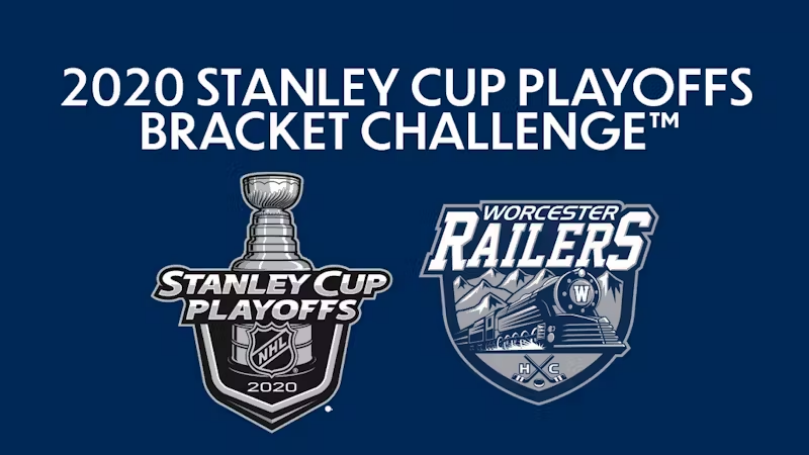Describe every important feature and element in the image comprehensively.

The image showcases the promotional graphic for the "2020 Stanley Cup Playoffs Bracket Challenge," featuring two prominent logos. On the left, the NHL's iconic Stanley Cup logo is displayed alongside the "Stanley Cup Playoffs 2020" branding, symbolizing the prestigious playoff tournament. On the right side, the logo of the Worcester Railers HC is highlighted, featuring a train motif that pays homage to the team’s identity. The deep blue background lends a bold and energetic contrast to the white and silver text and graphics, emphasizing the excitement surrounding the playoffs and engaging fans in the challenge. This image serves as a call to action for hockey enthusiasts to participate in the bracket challenge, celebrating the spirit of competition and camaraderie in the sport.